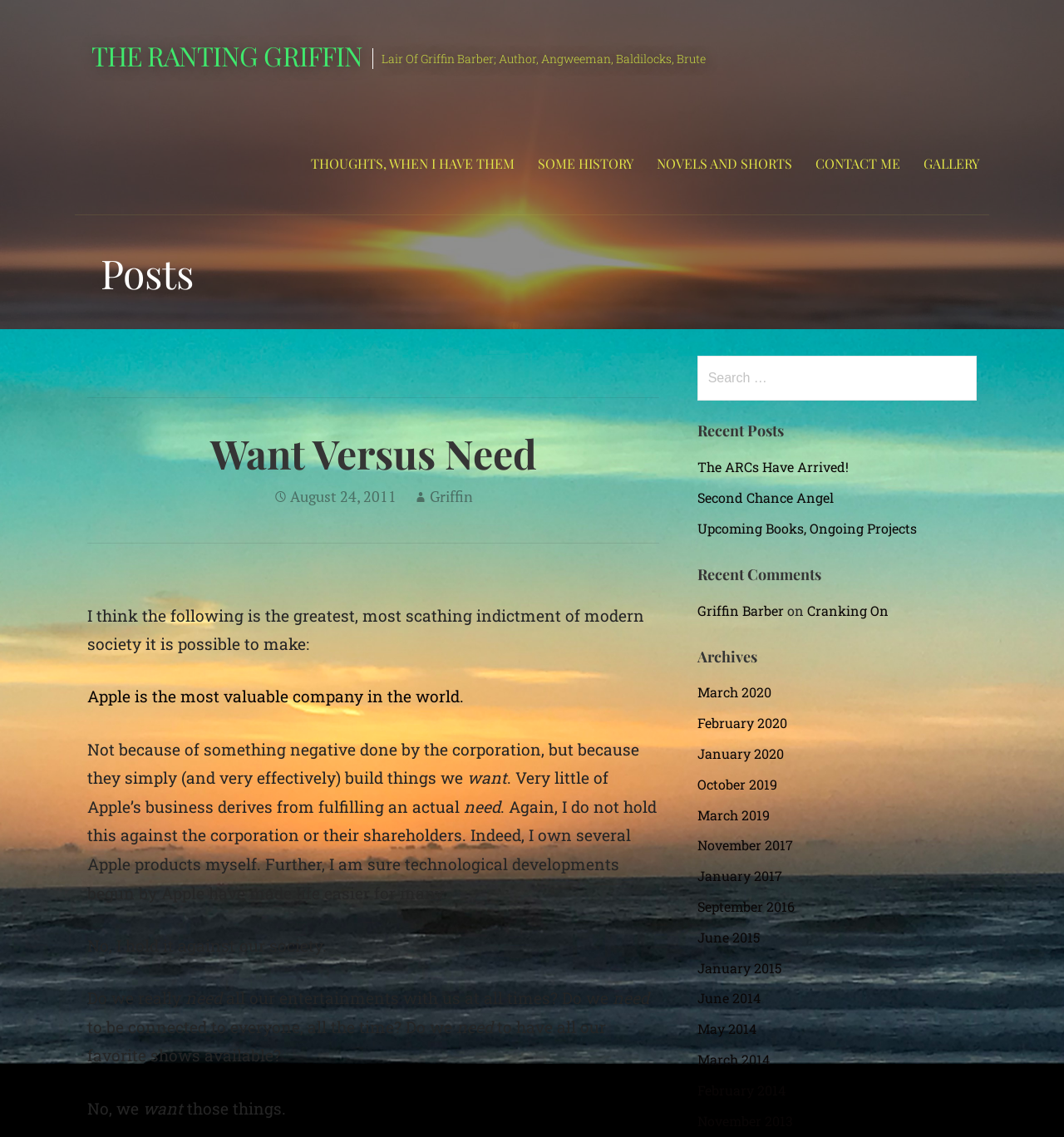Please indicate the bounding box coordinates for the clickable area to complete the following task: "Search for something". The coordinates should be specified as four float numbers between 0 and 1, i.e., [left, top, right, bottom].

[0.655, 0.313, 0.918, 0.353]